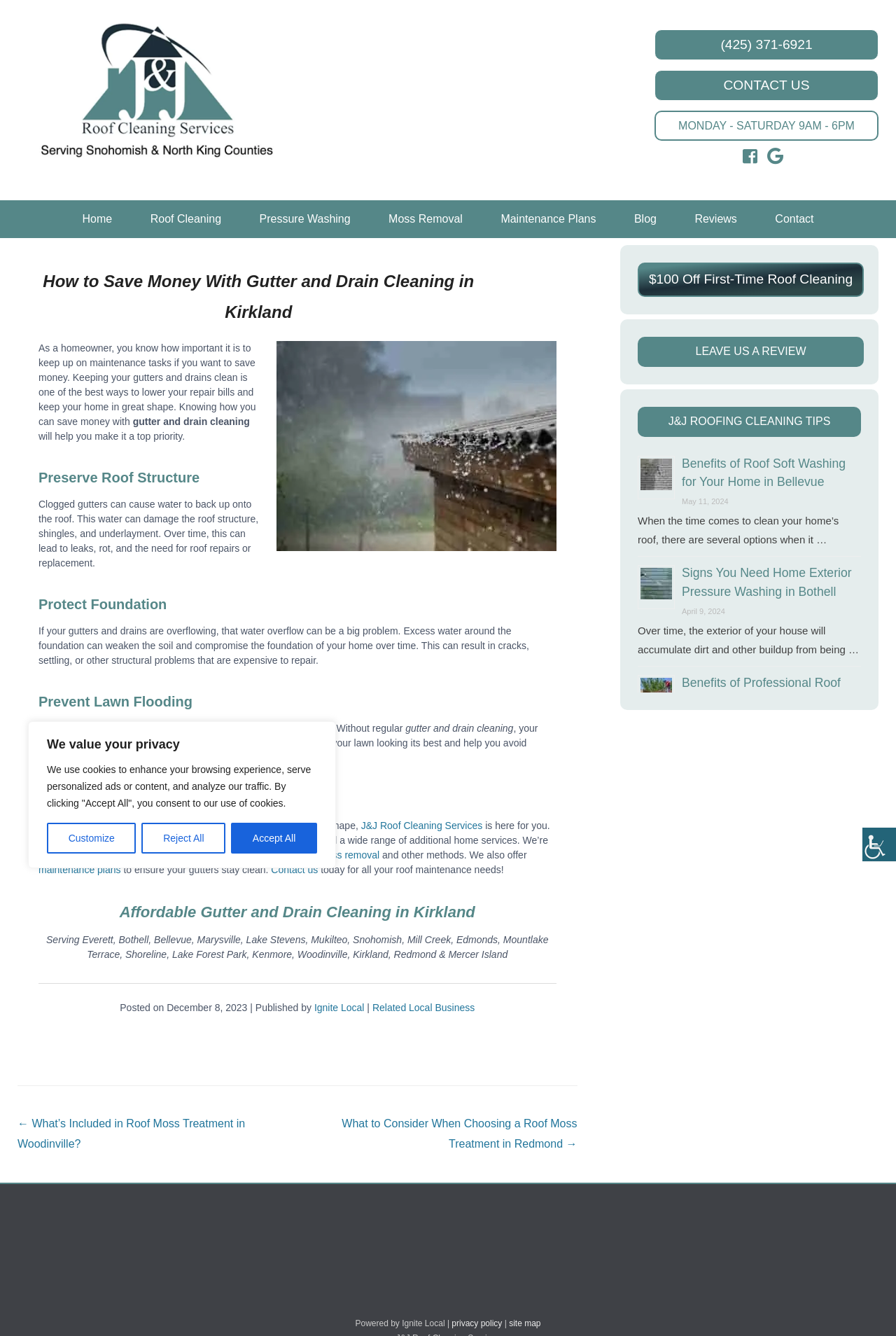Please mark the clickable region by giving the bounding box coordinates needed to complete this instruction: "View the video".

None